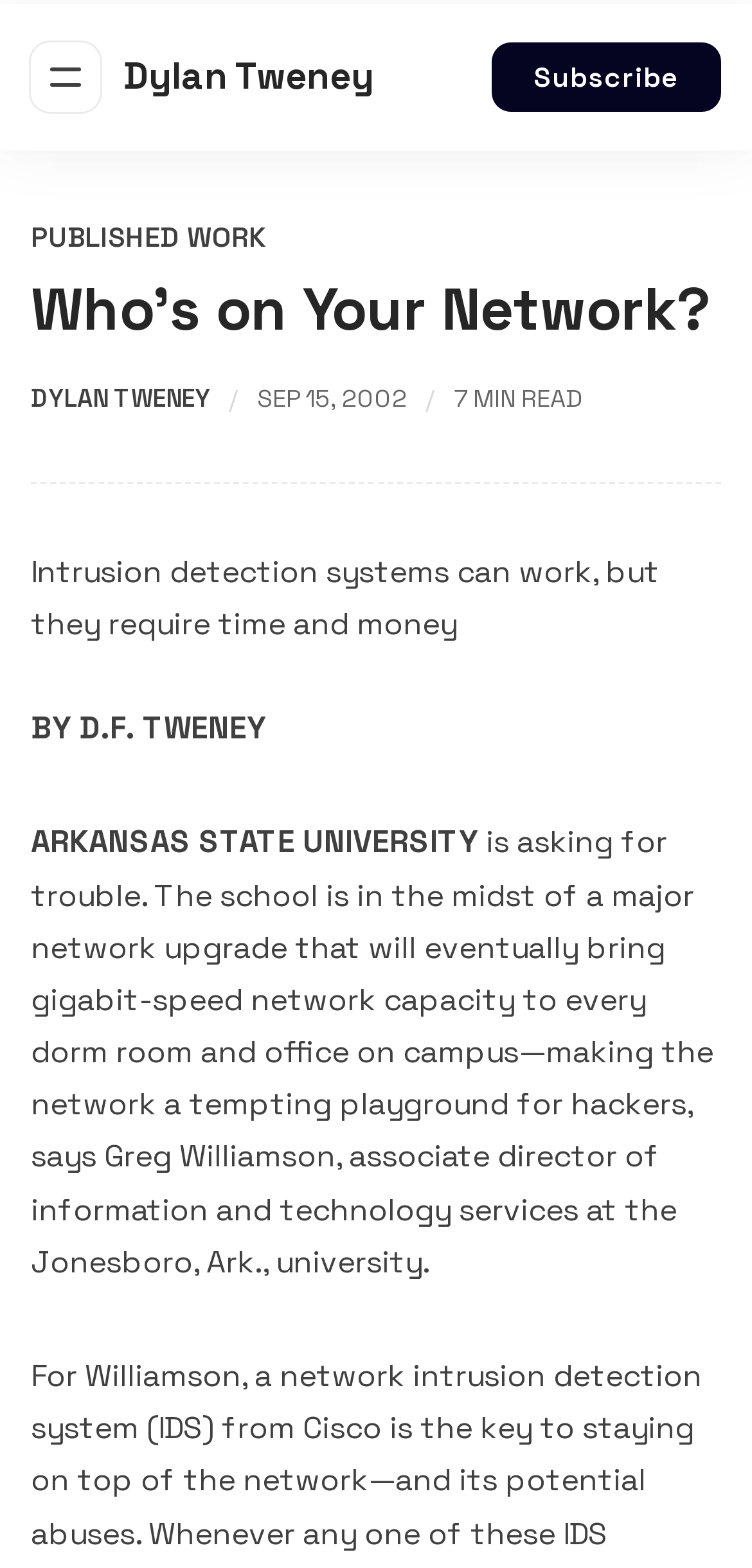Using the element description Subscribe, predict the bounding box coordinates for the UI element. Provide the coordinates in (top-left x, top-left y, bottom-right x, bottom-right y) format with values ranging from 0 to 1.

[0.654, 0.027, 0.959, 0.071]